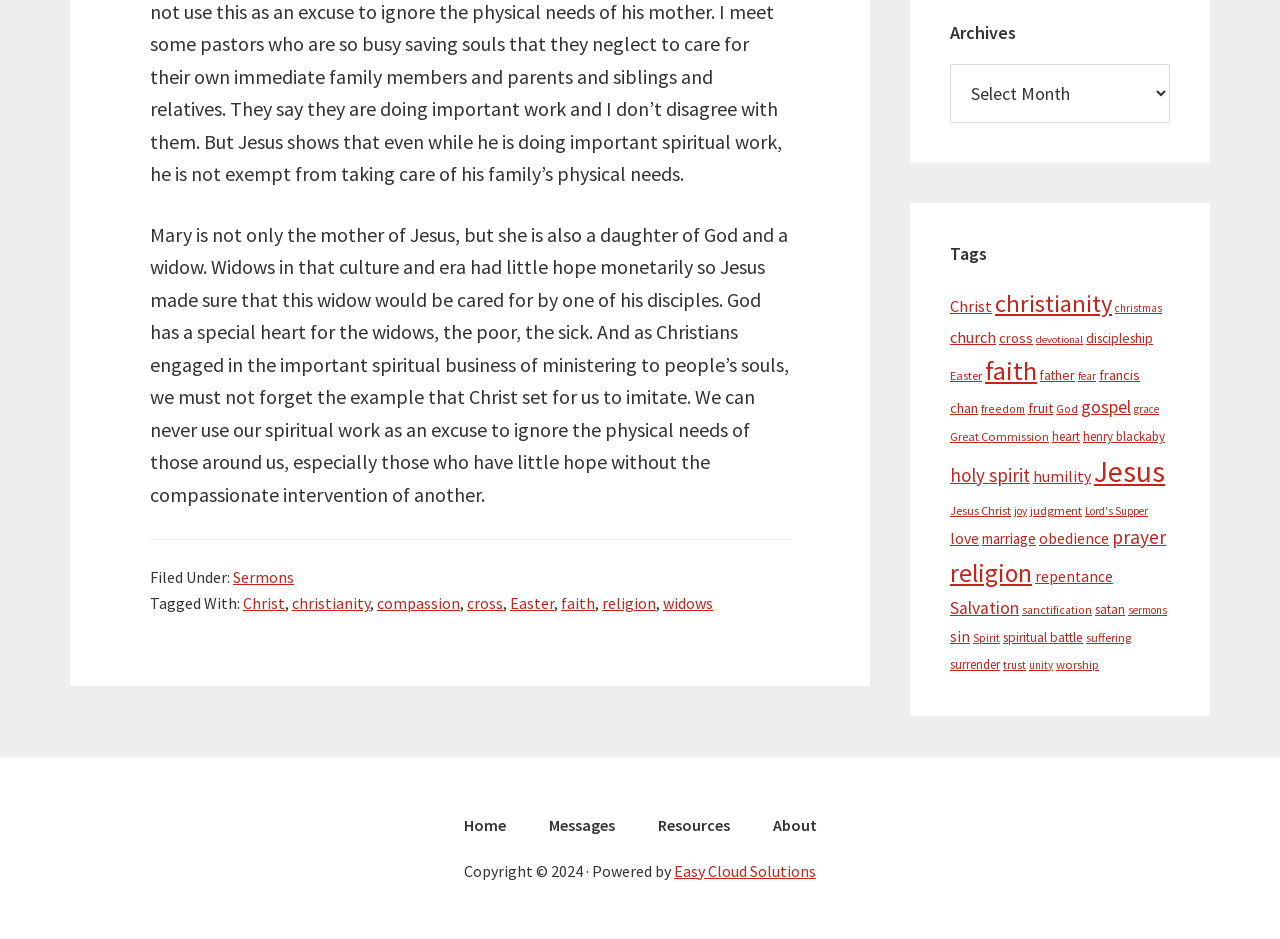Highlight the bounding box coordinates of the element that should be clicked to carry out the following instruction: "Click on the 'About' link". The coordinates must be given as four float numbers ranging from 0 to 1, i.e., [left, top, right, bottom].

[0.588, 0.87, 0.654, 0.897]